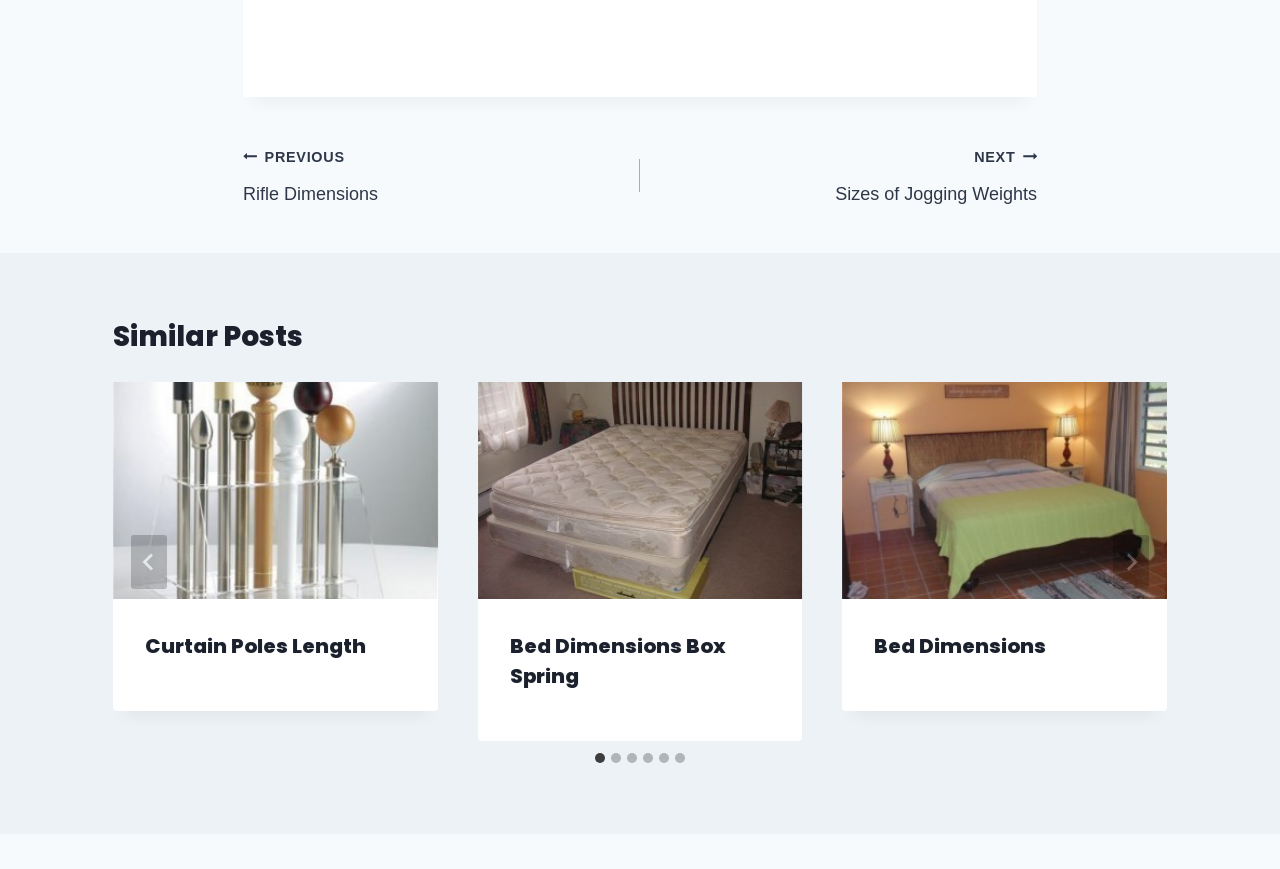Provide your answer to the question using just one word or phrase: What is the topic of the first similar post?

Curtain Poles Length